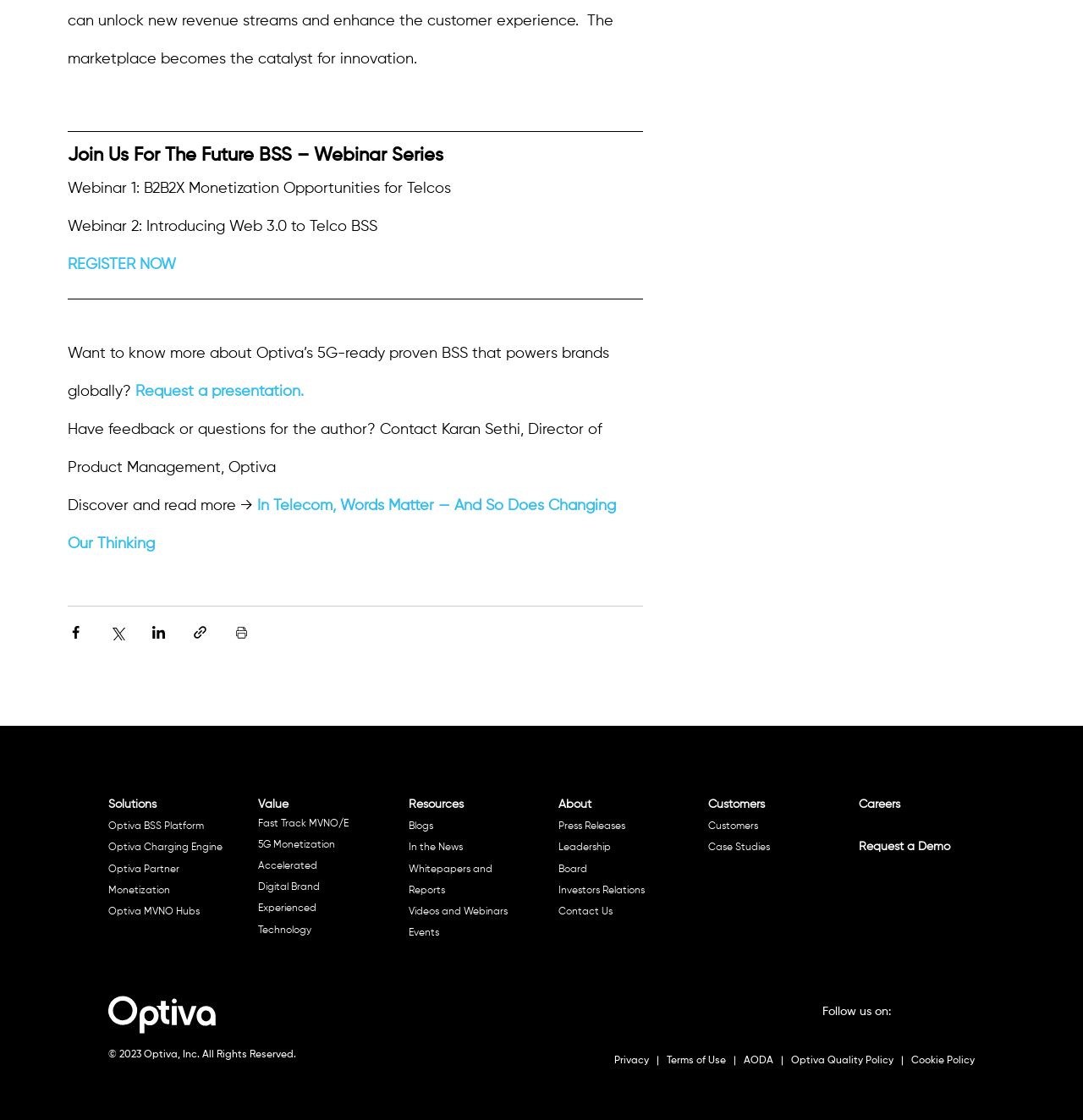Please identify the bounding box coordinates of the region to click in order to complete the task: "Register for the webinar". The coordinates must be four float numbers between 0 and 1, specified as [left, top, right, bottom].

[0.062, 0.23, 0.162, 0.243]